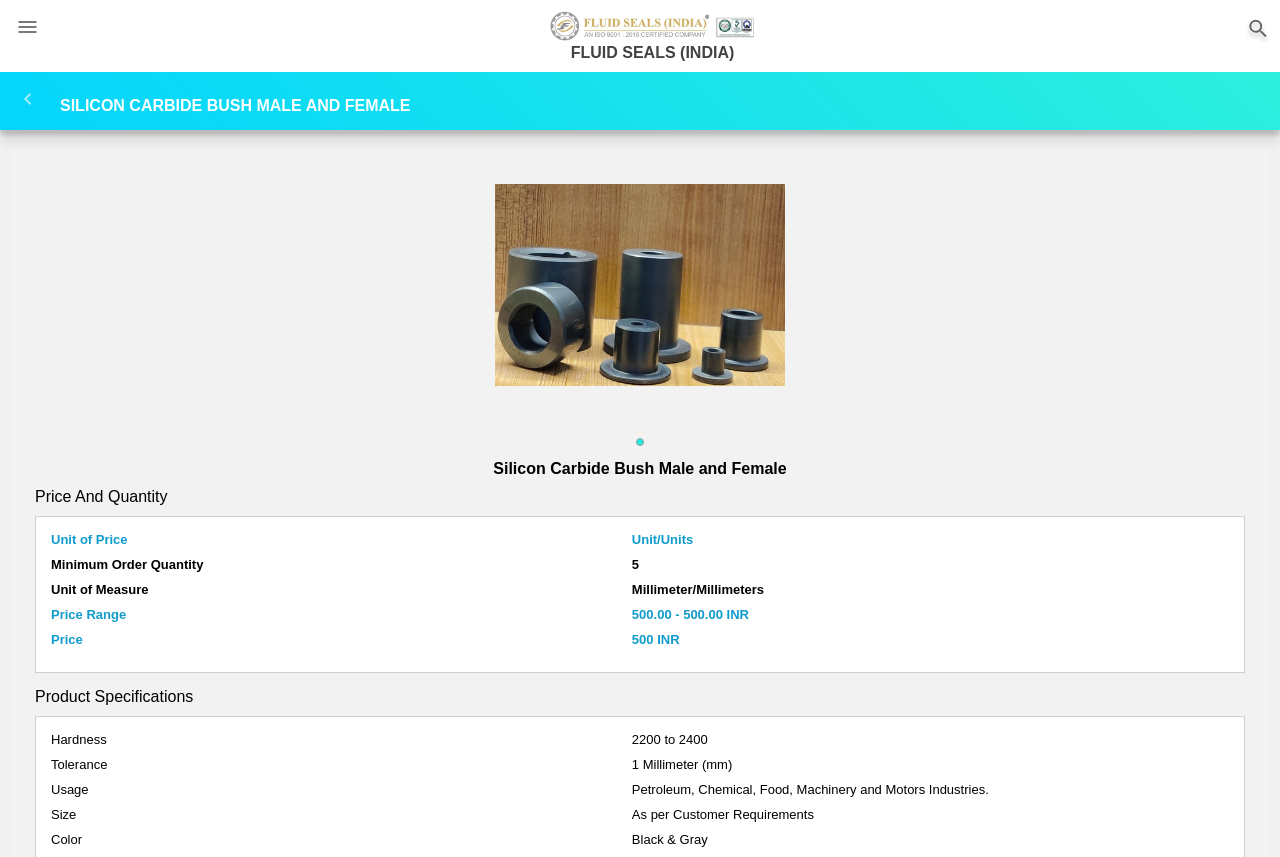Provide a single word or phrase to answer the given question: 
What is the hardness of the product?

2200 to 2400